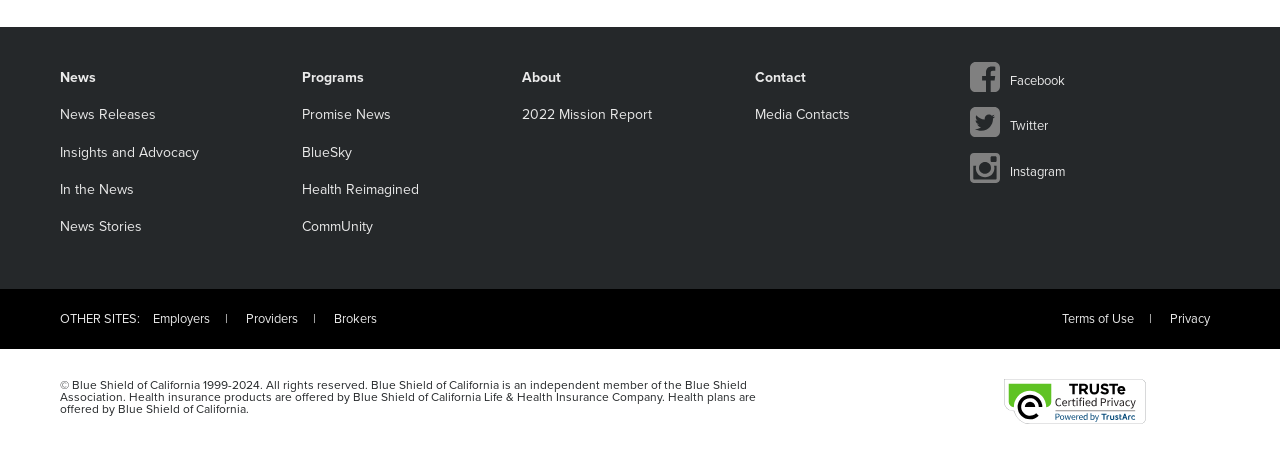Specify the bounding box coordinates of the area to click in order to follow the given instruction: "Read the 2022 Mission Report."

[0.408, 0.231, 0.509, 0.278]